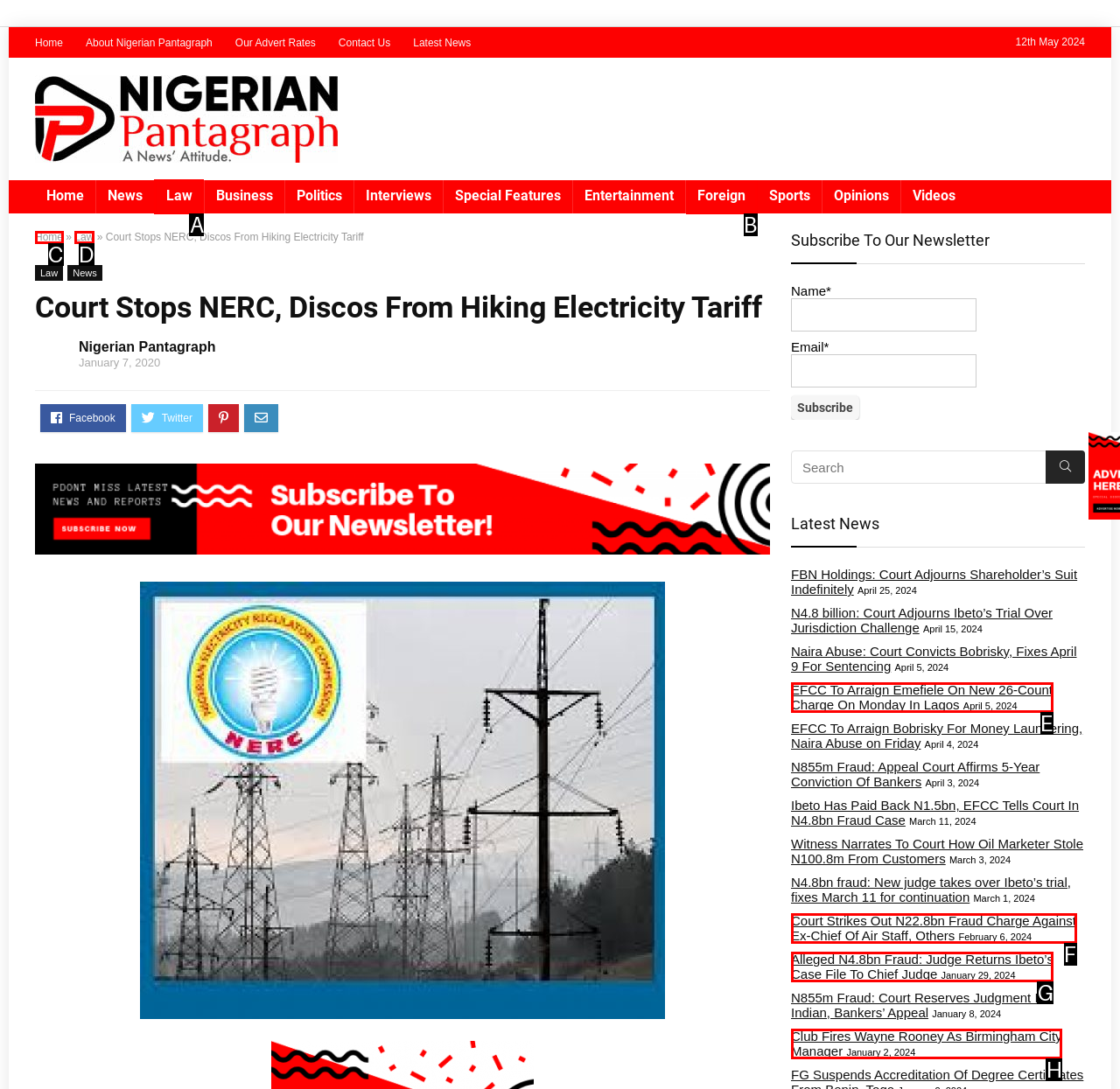Identify the HTML element that should be clicked to accomplish the task: Click on the 'Law' category
Provide the option's letter from the given choices.

A